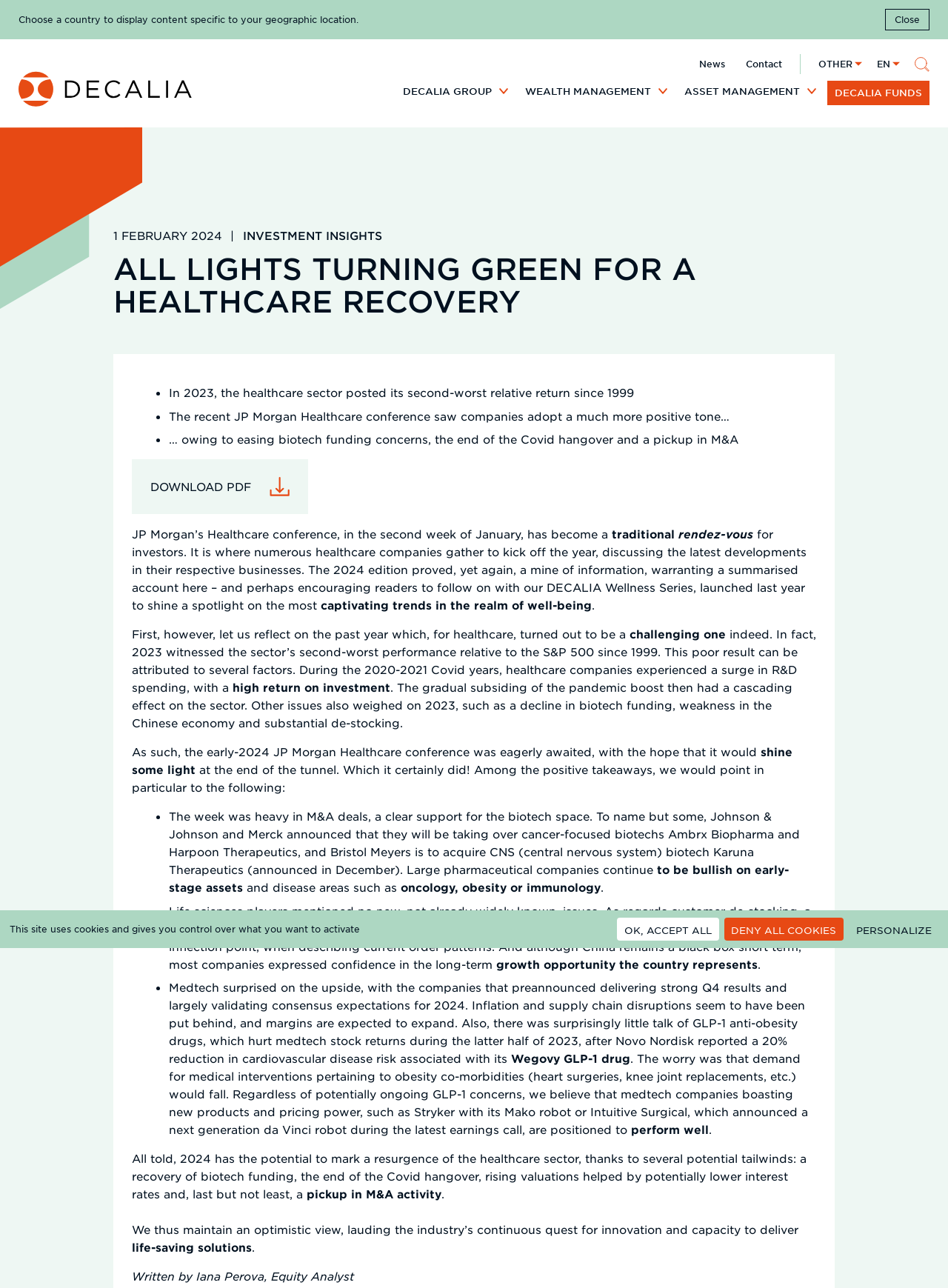Summarize the webpage comprehensively, mentioning all visible components.

The webpage is about a healthcare conference and its implications on the industry. At the top, there is a navigation menu with links to different sections of the website, including "DECALIA GROUP", "WEALTH MANAGEMENT", "ASSET MANAGEMENT", and "DECALIA FUNDS". Below the navigation menu, there is a search bar and a button to switch between languages.

The main content of the webpage is an article about the JP Morgan Healthcare conference, which took place in January. The article discusses the challenges faced by the healthcare sector in 2023 and the positive outlook for 2024. It highlights the conference's focus on biotech funding, the end of the Covid hangover, and a pickup in M&A activity.

The article is divided into sections, each with a heading and a list of bullet points summarizing the key takeaways from the conference. The sections cover topics such as the challenges faced by the healthcare sector in 2023, the positive outlook for 2024, and the implications of the conference for investors.

Throughout the article, there are links to download a PDF version of the report and to access other related resources. At the bottom of the page, there is a section with a heading "Cookies management panel" that allows users to manage their cookie preferences.

On the top-right corner of the page, there is a button to close a notification or alert. Below the main content, there is a footer section with links to other sections of the website, including "News" and "Contact".